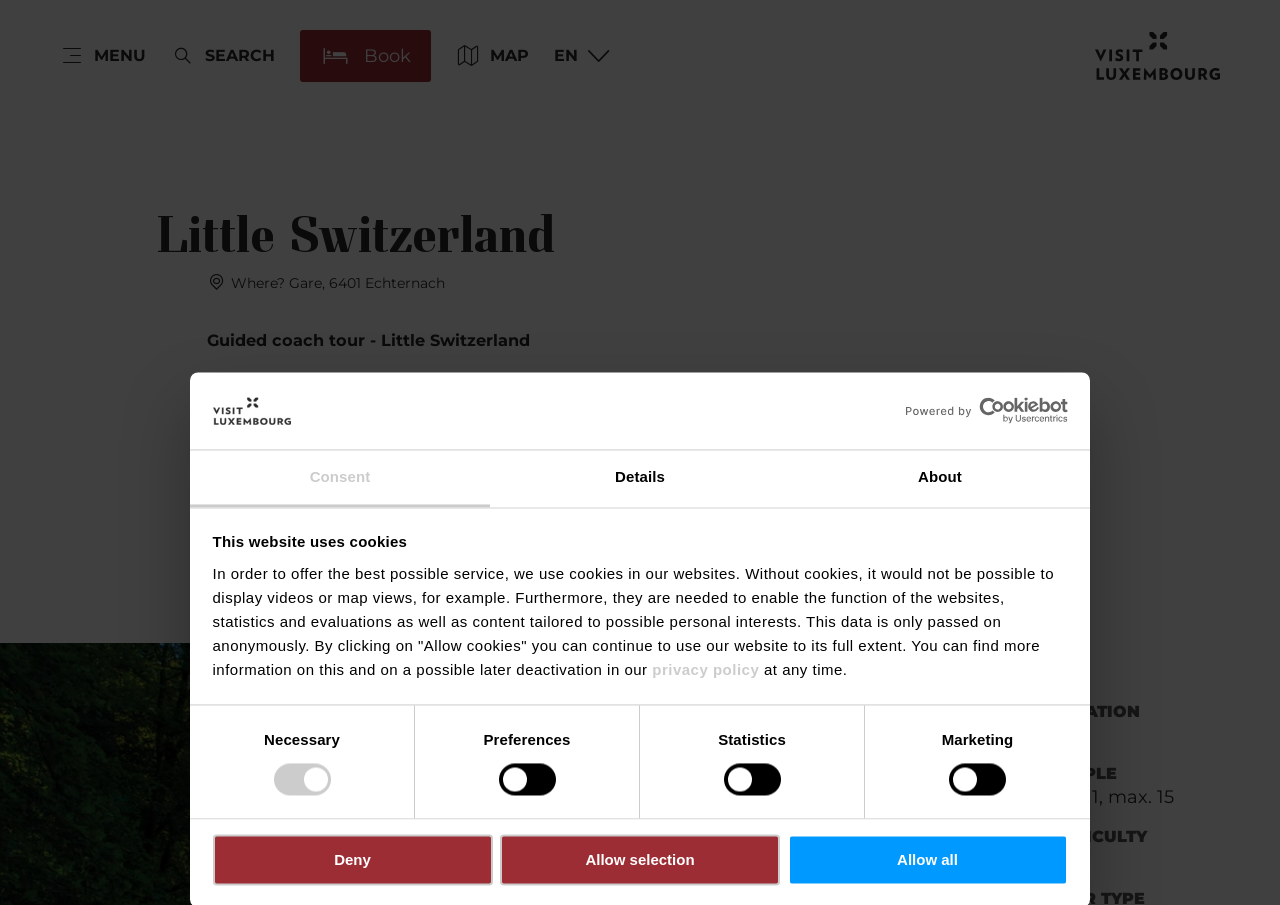What is the location of the tour?
Please use the visual content to give a single word or phrase answer.

Gare, 6401 Echternach